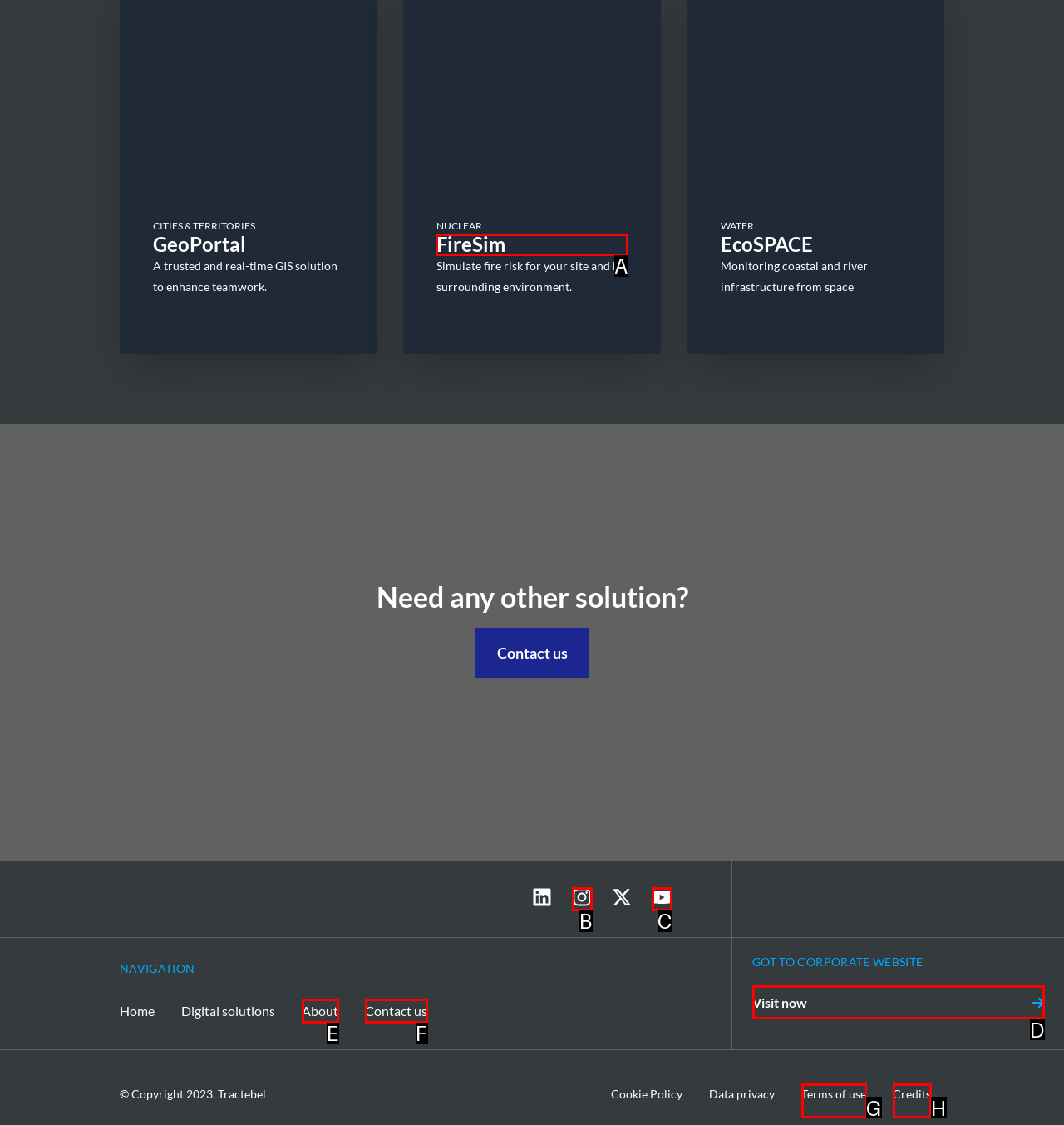Select the correct HTML element to complete the following task: Click on FireSim
Provide the letter of the choice directly from the given options.

A